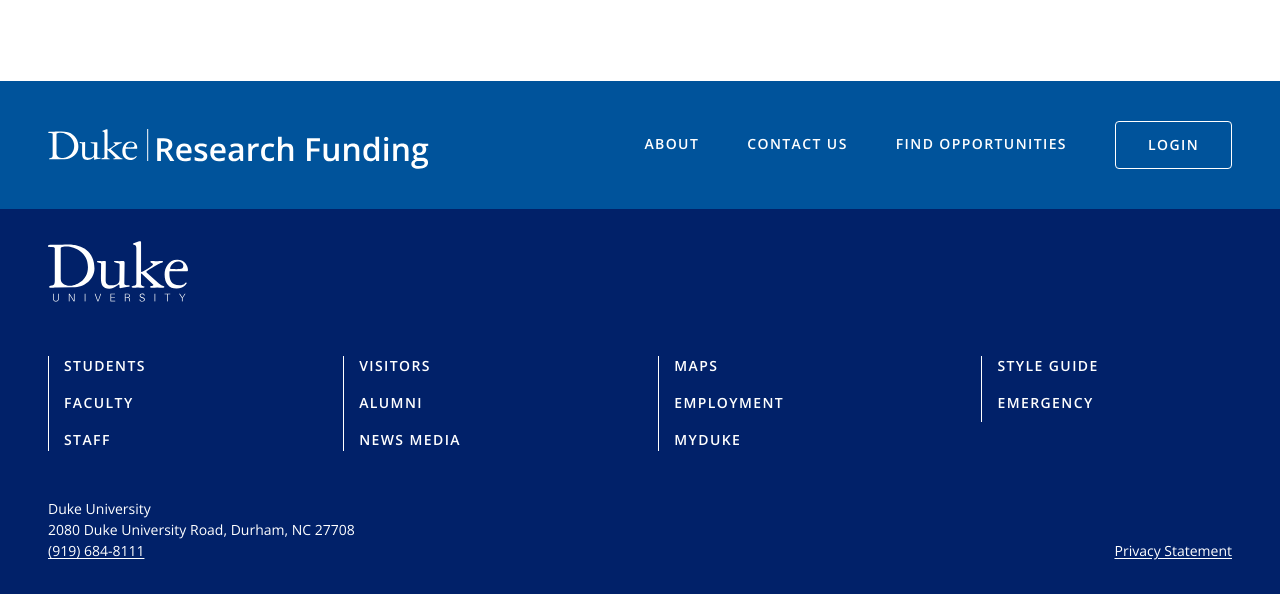Identify the bounding box coordinates for the element you need to click to achieve the following task: "Check the STUDENTS link". The coordinates must be four float values ranging from 0 to 1, formatted as [left, top, right, bottom].

[0.05, 0.6, 0.114, 0.632]